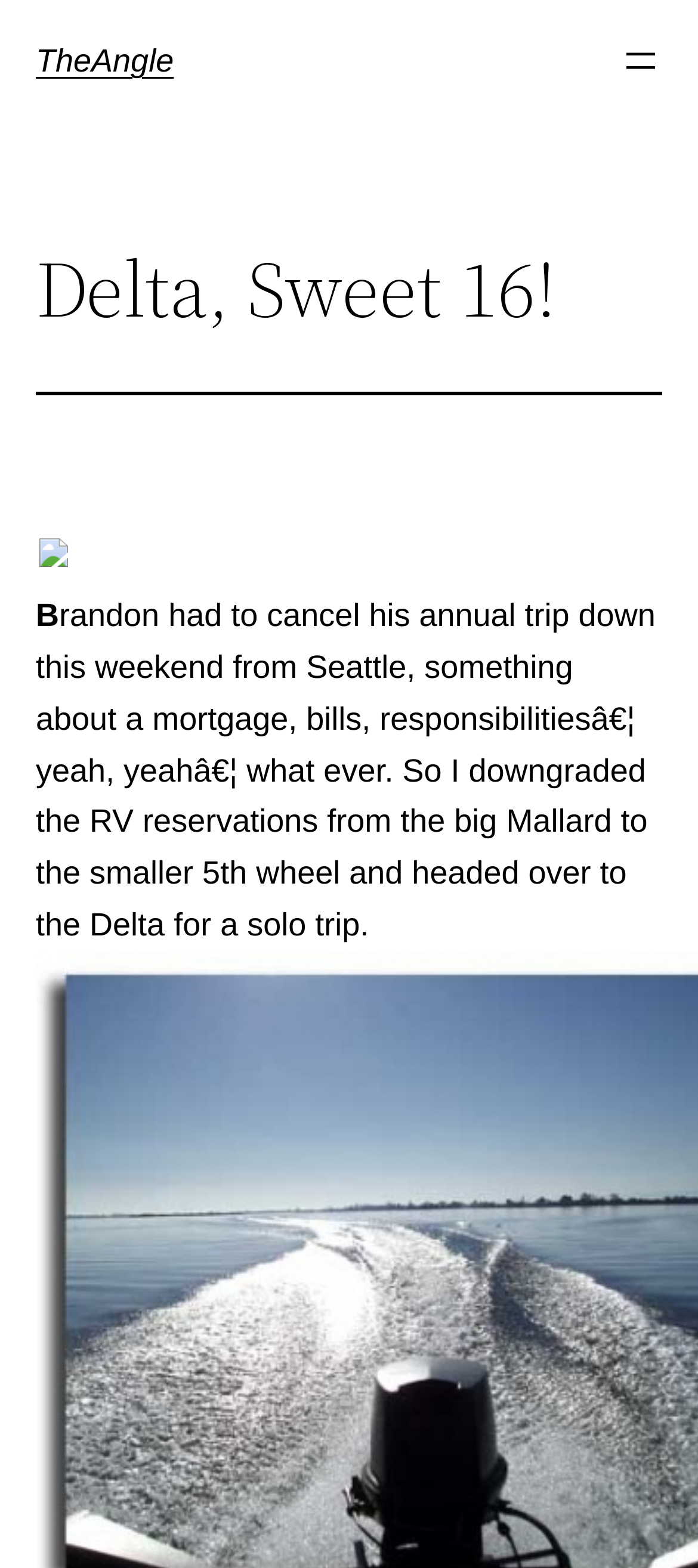Please provide a detailed answer to the question below by examining the image:
What is the reason for the trip being downgraded?

According to the article, the reason for the trip being downgraded from a big Mallard to a smaller 5th wheel is because 'randon had to cancel his annual trip down this weekend from Seattle, something about a mortgage, bills, responsibilities… yeah, yeah… what ever.' This implies that the person 'randon' had to cancel their trip due to financial responsibilities.